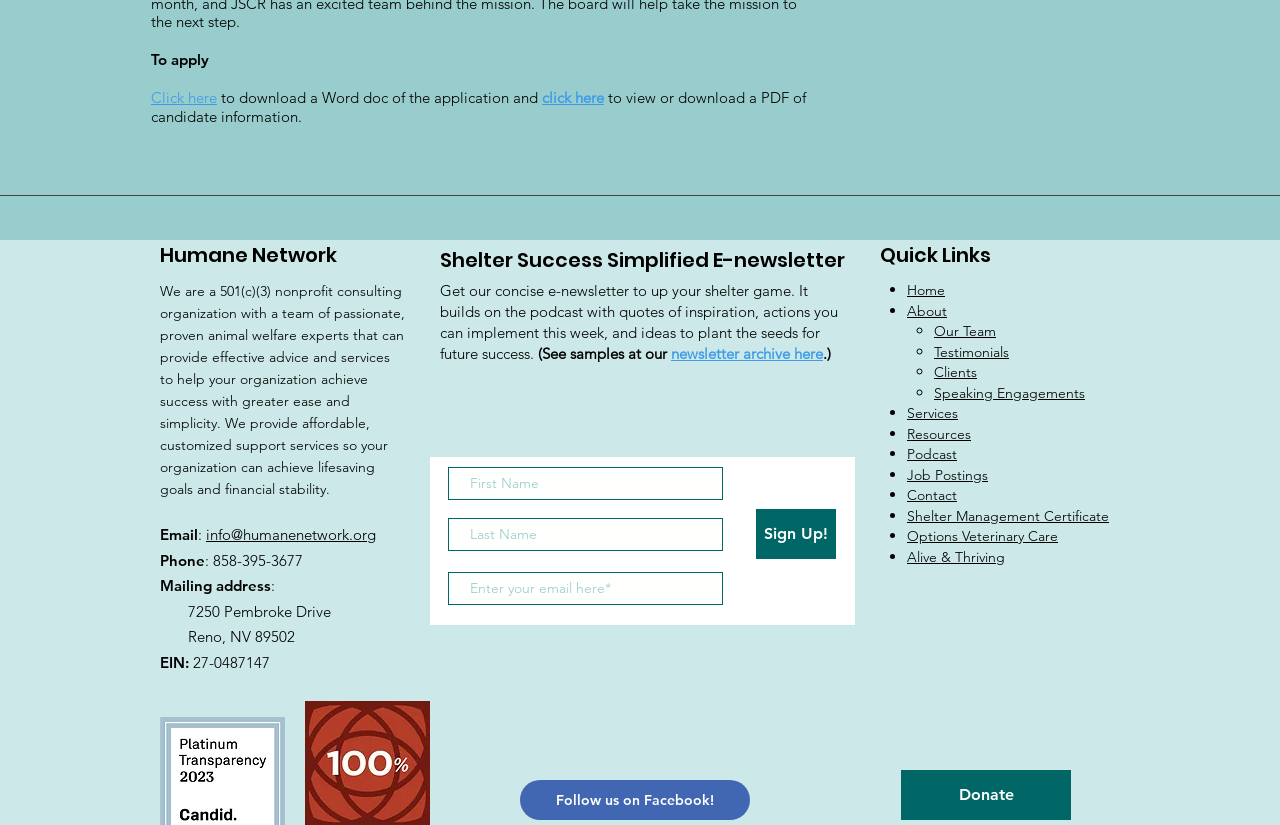Locate the bounding box for the described UI element: "Options Veterinary Care". Ensure the coordinates are four float numbers between 0 and 1, formatted as [left, top, right, bottom].

[0.709, 0.638, 0.827, 0.661]